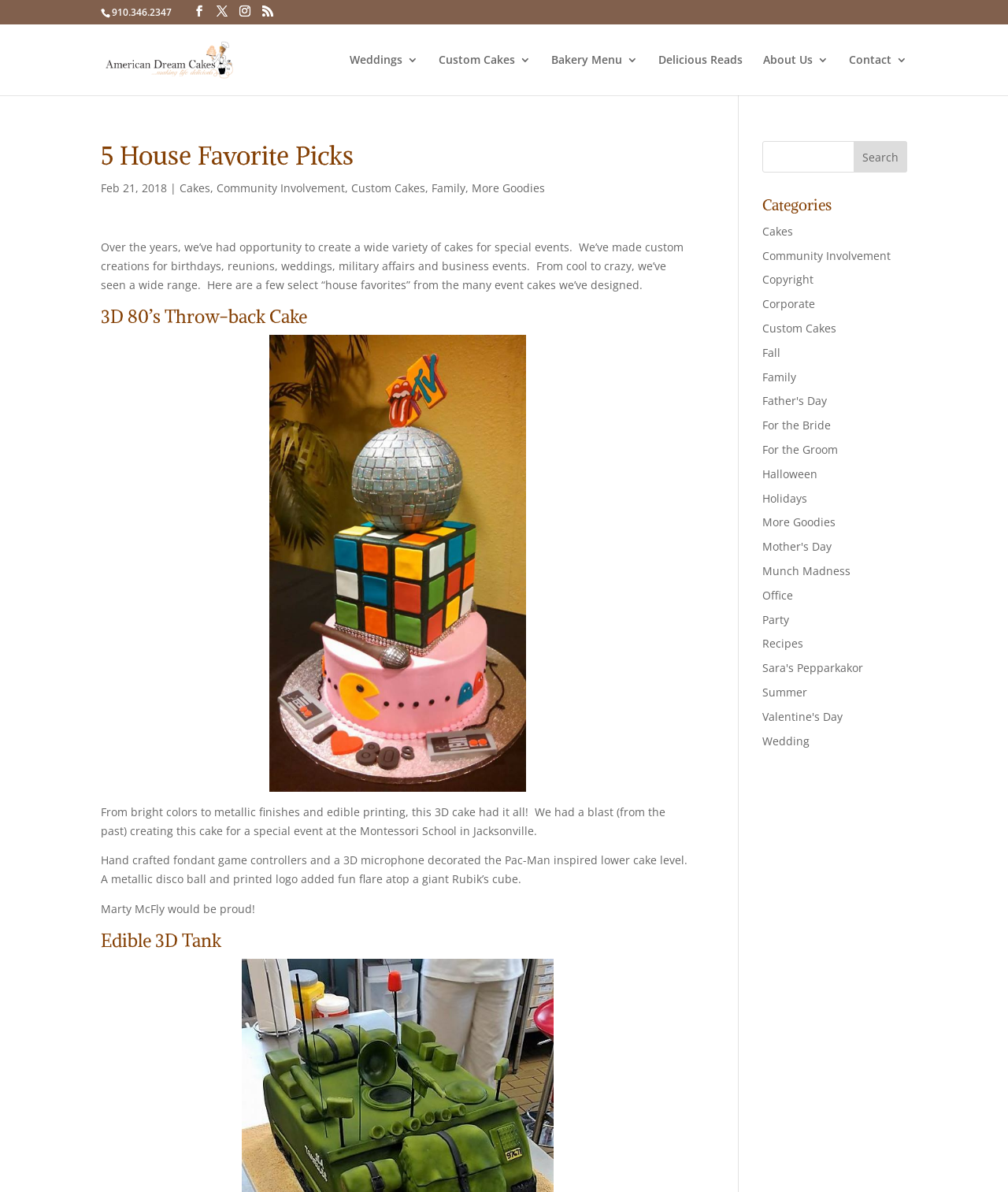Please locate the bounding box coordinates of the element's region that needs to be clicked to follow the instruction: "Call the bakery". The bounding box coordinates should be provided as four float numbers between 0 and 1, i.e., [left, top, right, bottom].

[0.111, 0.005, 0.17, 0.016]